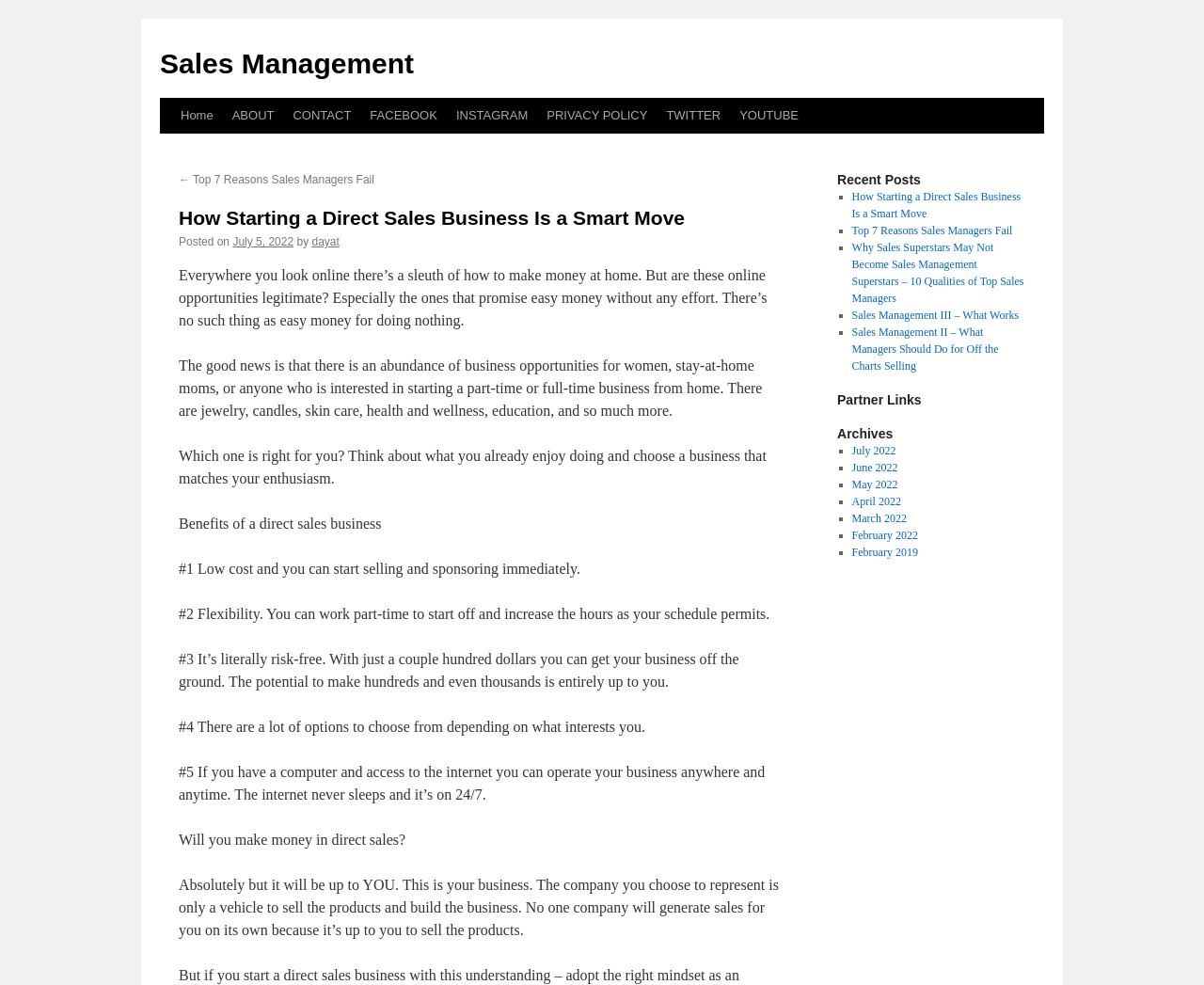Given the description: "July 5, 2022", determine the bounding box coordinates of the UI element. The coordinates should be formatted as four float numbers between 0 and 1, [left, top, right, bottom].

[0.193, 0.239, 0.244, 0.252]